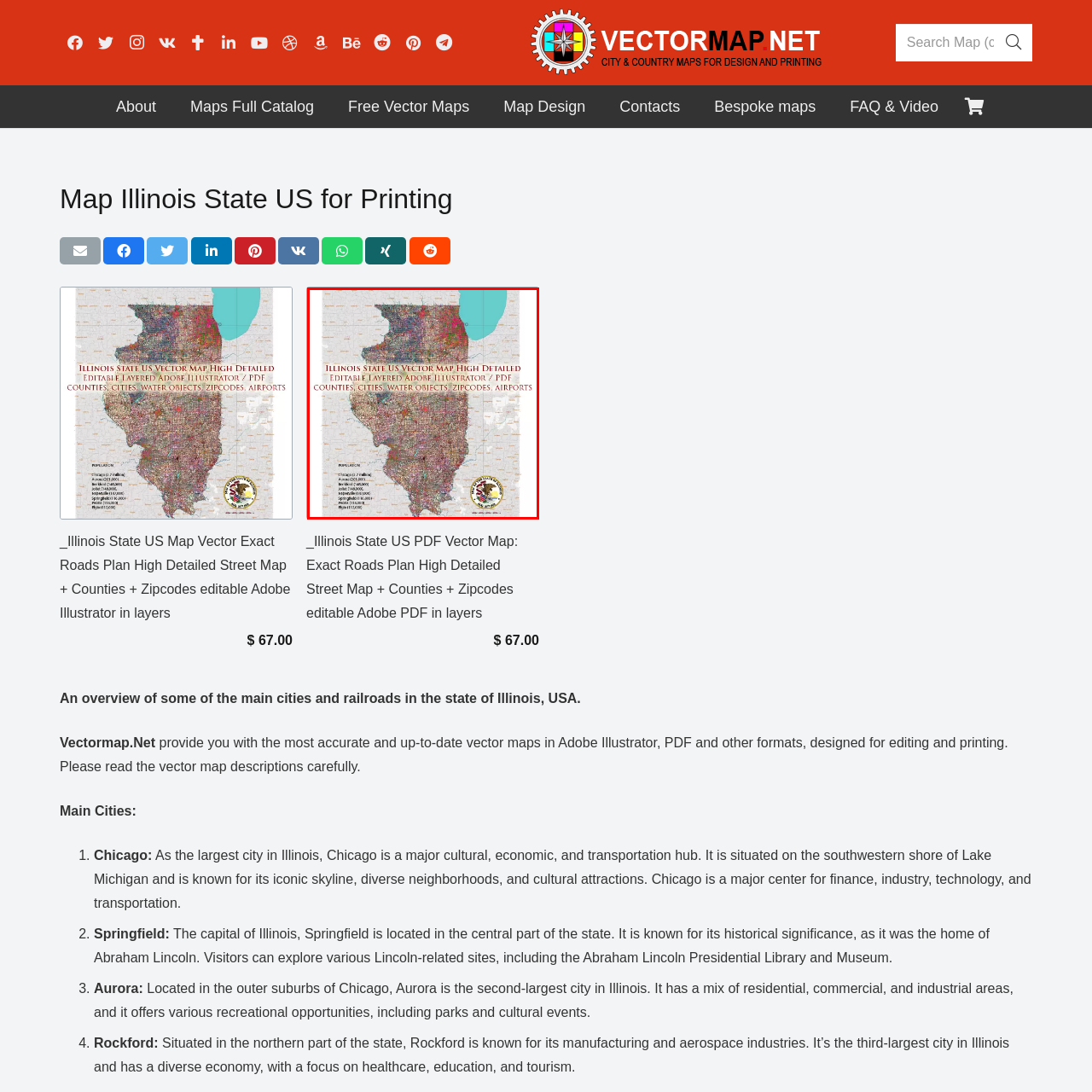What software can be used to edit the map?
Analyze the image inside the red bounding box and provide a one-word or short-phrase answer to the question.

Adobe Illustrator